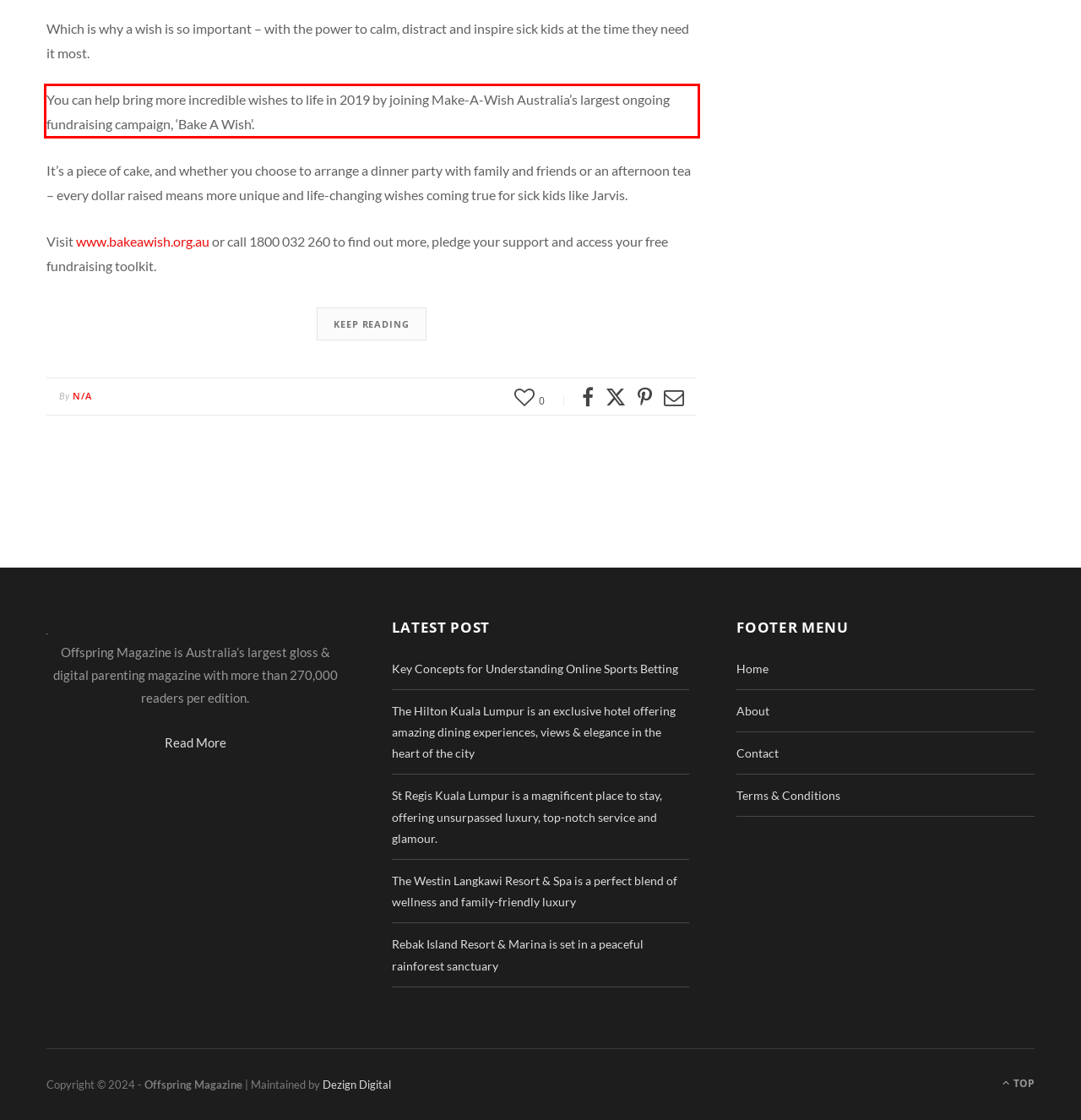Within the screenshot of a webpage, identify the red bounding box and perform OCR to capture the text content it contains.

You can help bring more incredible wishes to life in 2019 by joining Make-A-Wish Australia’s largest ongoing fundraising campaign, ‘Bake A Wish’.